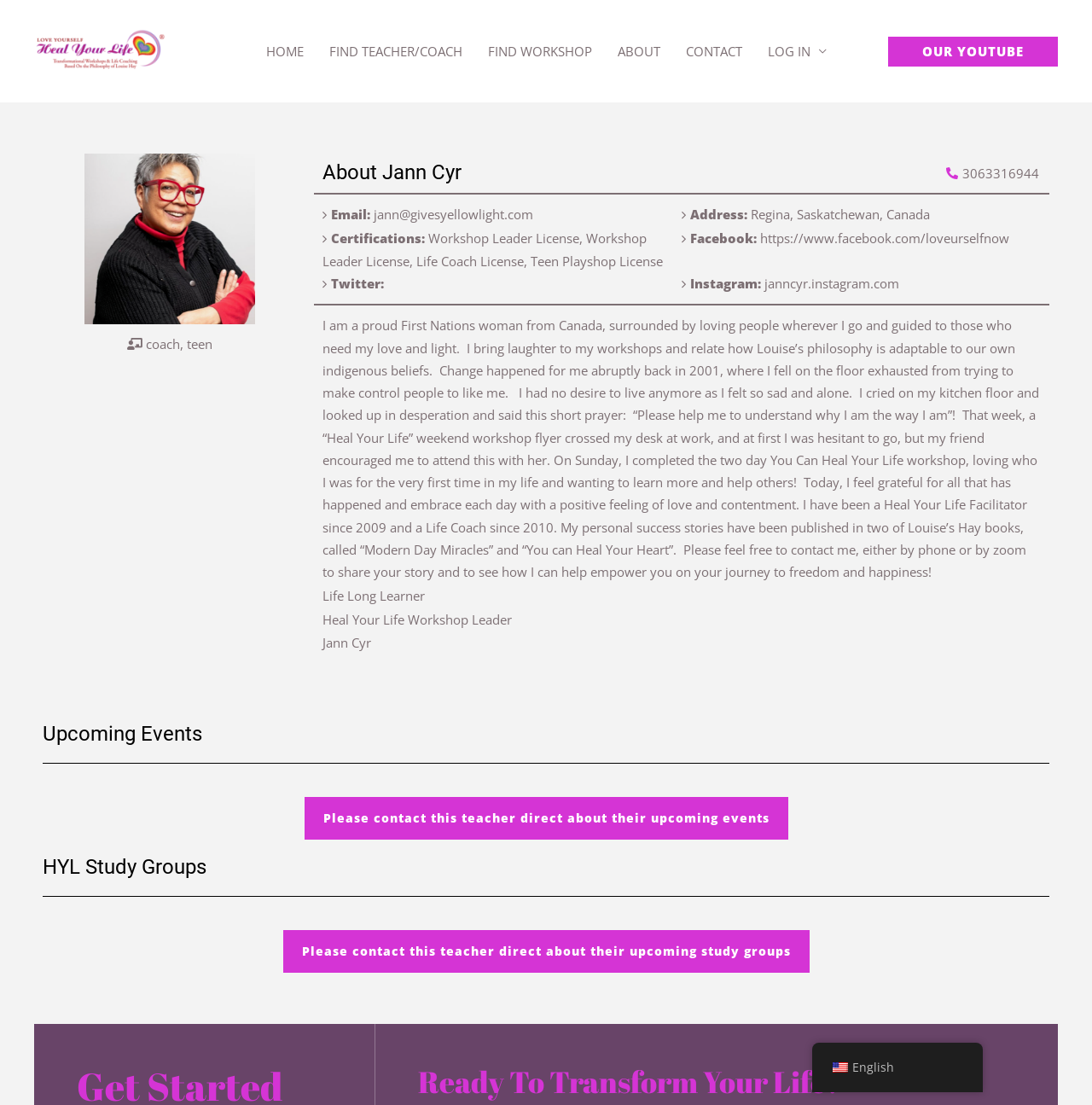Locate the coordinates of the bounding box for the clickable region that fulfills this instruction: "Click on the HOME link".

[0.232, 0.0, 0.289, 0.093]